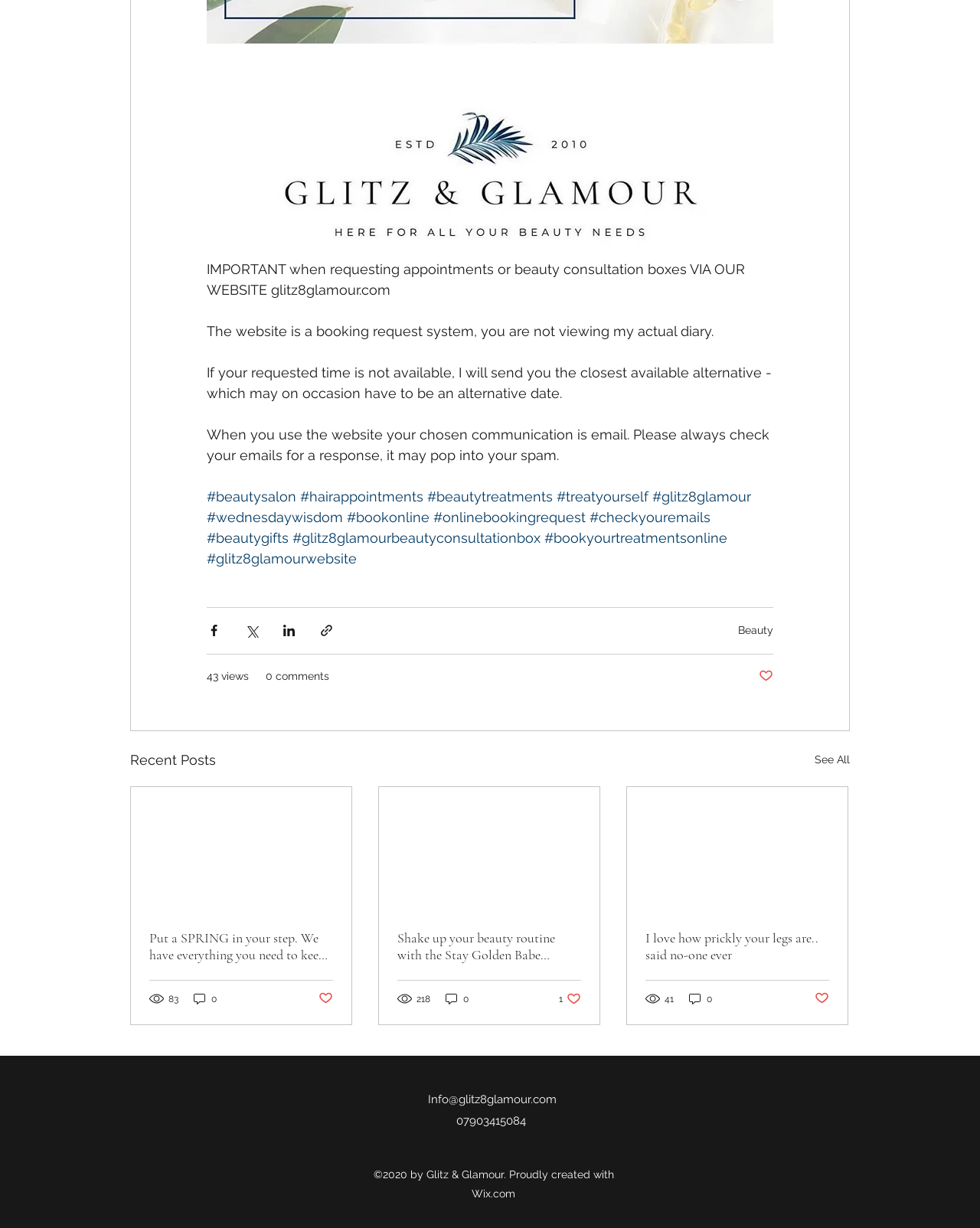What is the purpose of this website?
Based on the image, answer the question with as much detail as possible.

Based on the static text elements, it appears that this website is a booking request system for beauty appointments and consultations. The text mentions requesting appointments and beauty consultation boxes via the website, and also provides information about how the booking process works.